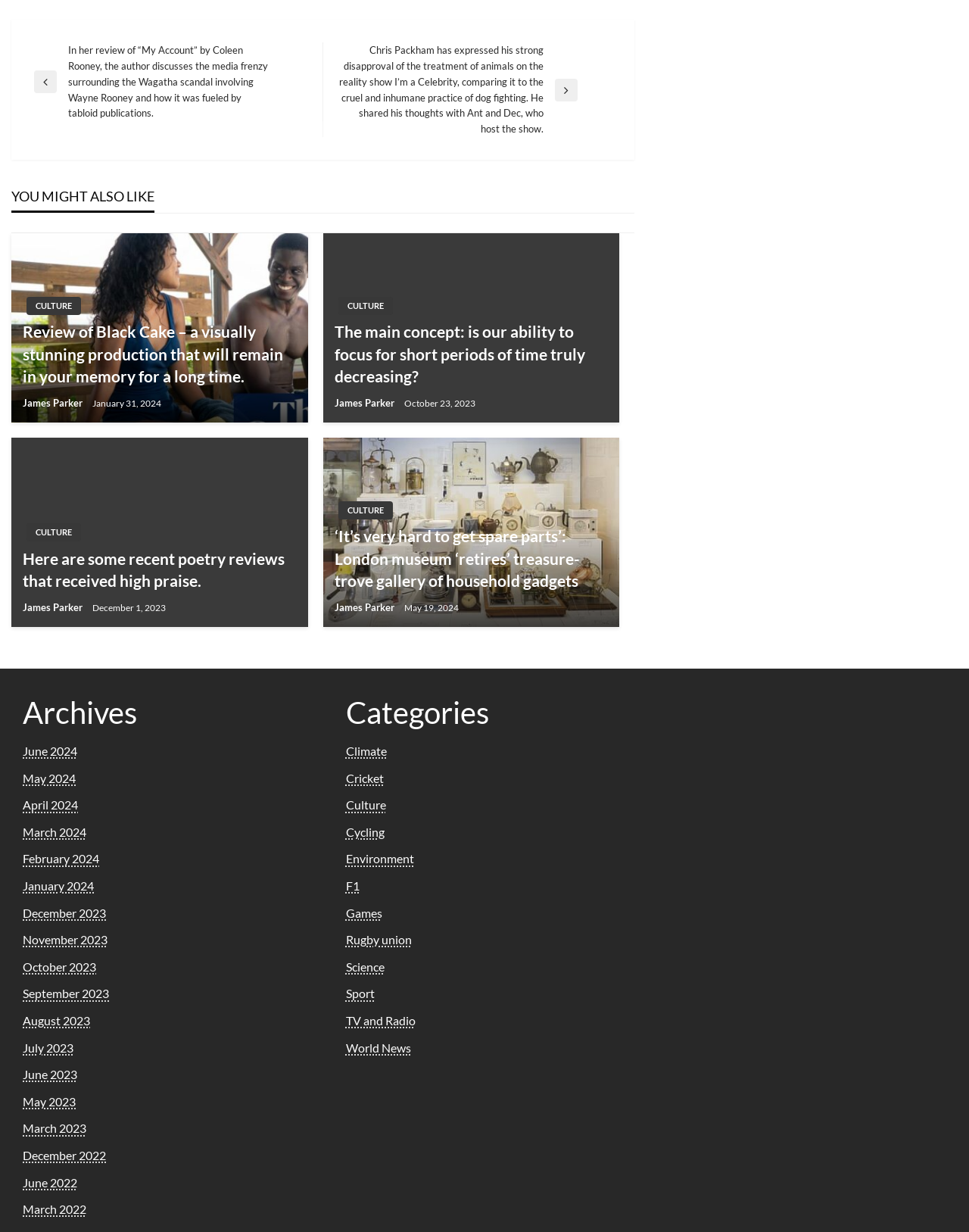Mark the bounding box of the element that matches the following description: "Sport".

[0.357, 0.8, 0.386, 0.812]